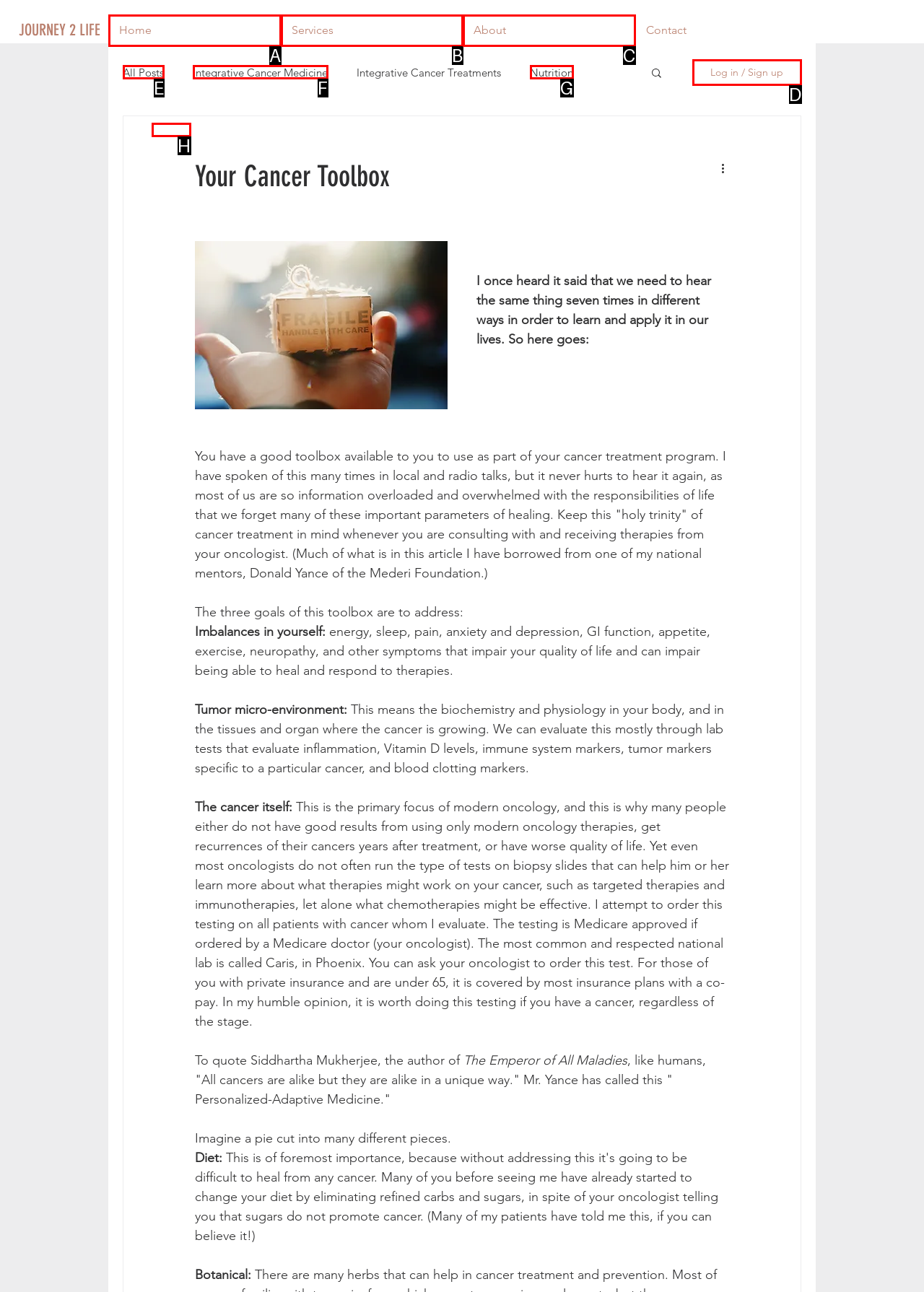Determine which UI element matches this description: Integrative Cancer Medicine
Reply with the appropriate option's letter.

F